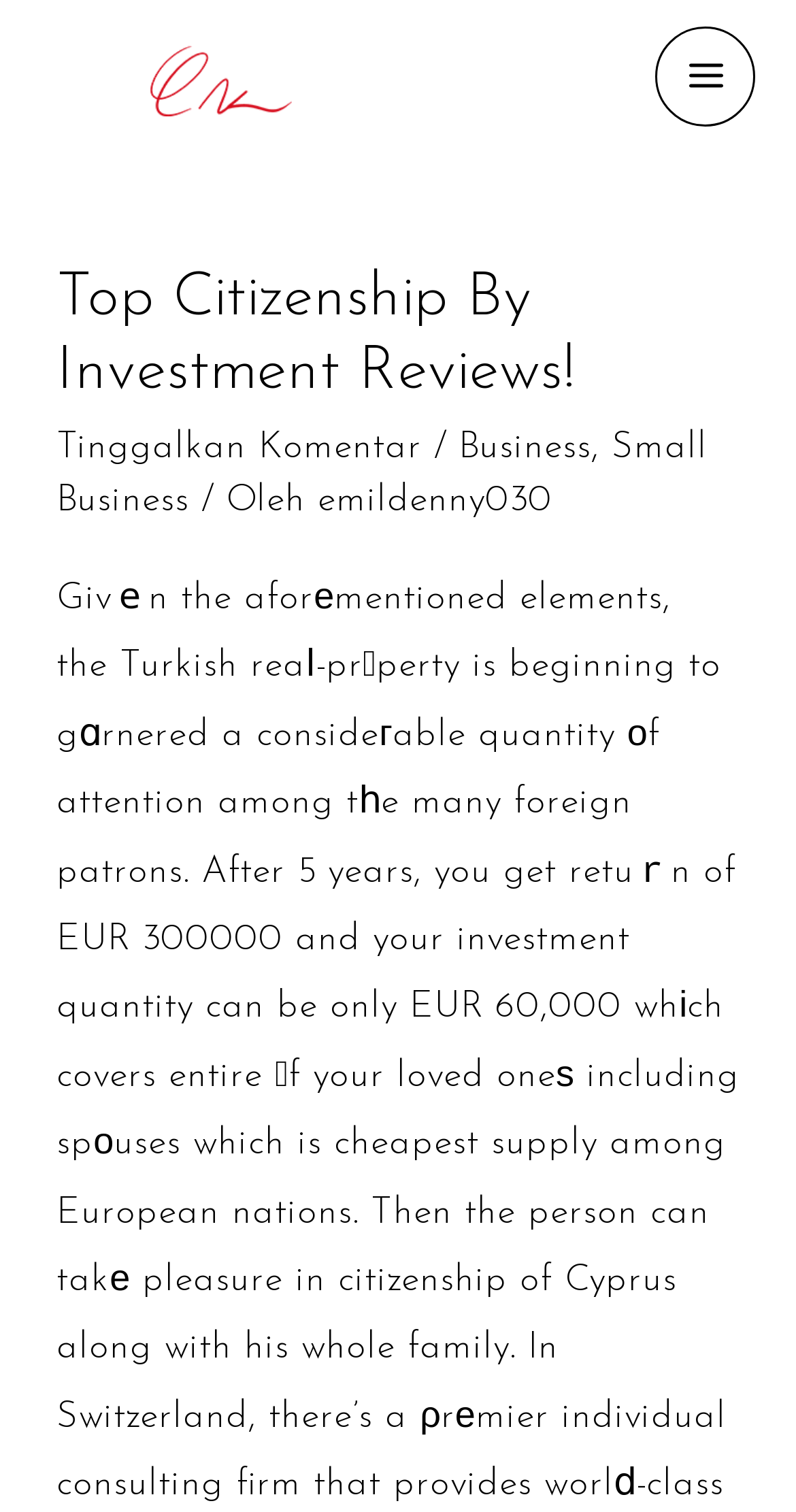Please find the bounding box coordinates (top-left x, top-left y, bottom-right x, bottom-right y) in the screenshot for the UI element described as follows: Business, Small Business

[0.071, 0.283, 0.889, 0.344]